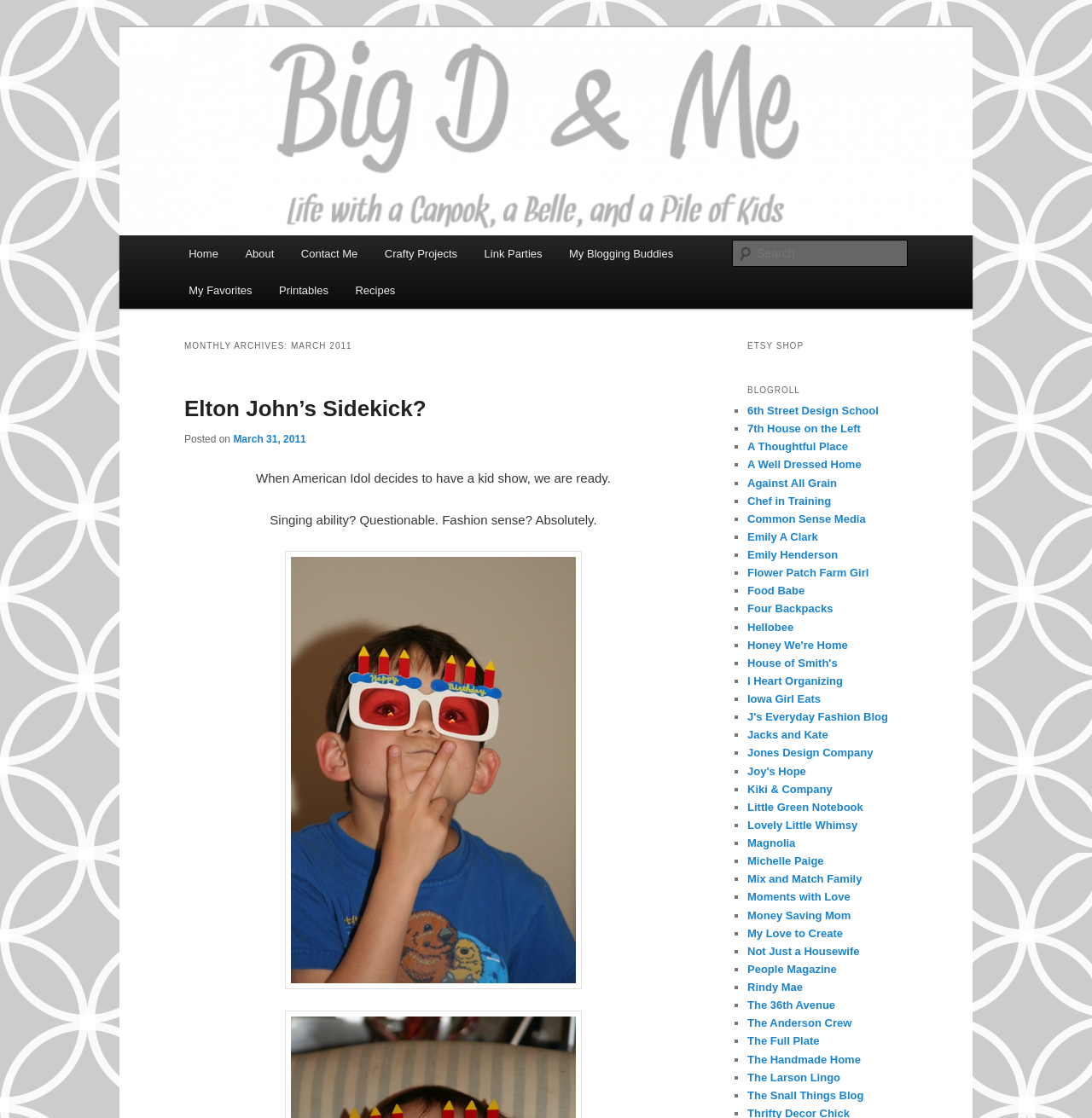Can you pinpoint the bounding box coordinates for the clickable element required for this instruction: "Contact via email"? The coordinates should be four float numbers between 0 and 1, i.e., [left, top, right, bottom].

None